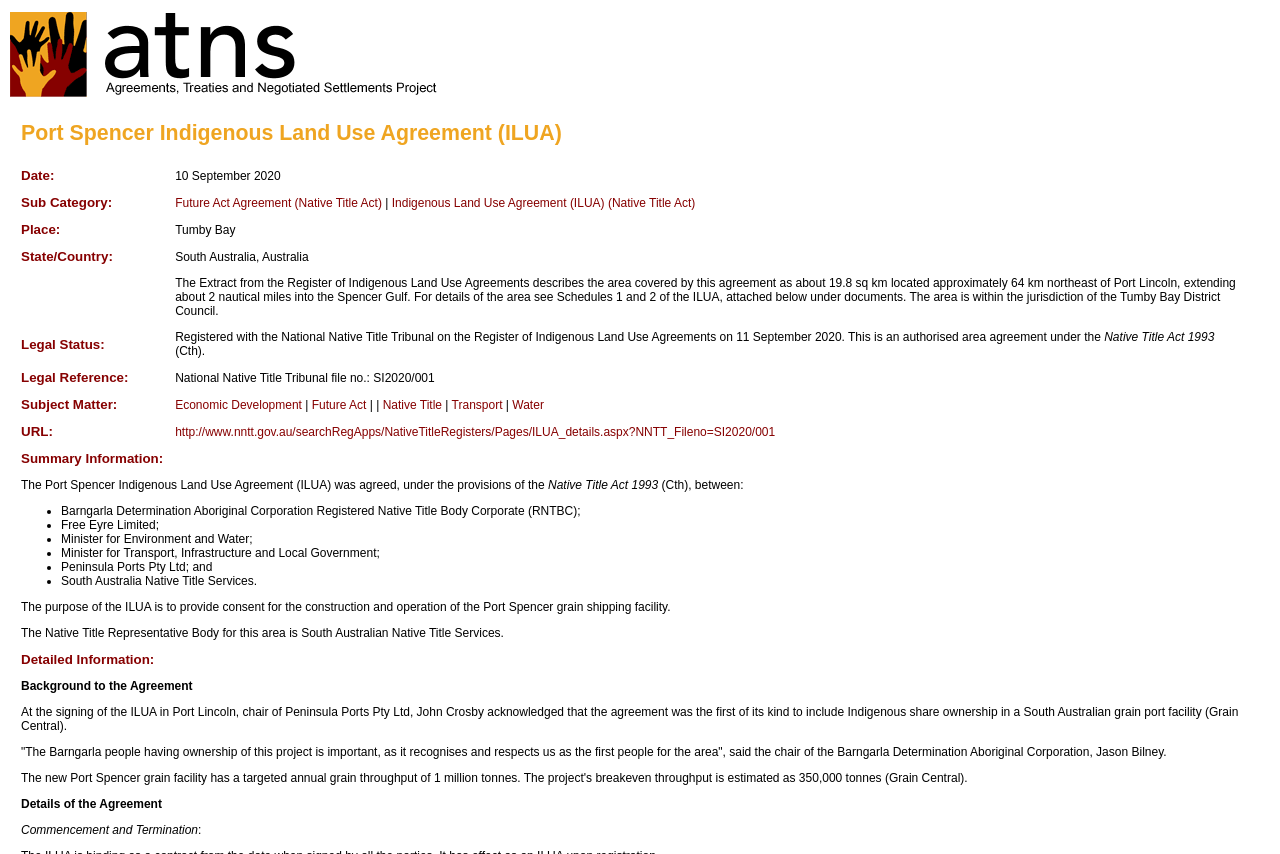Can you provide the bounding box coordinates for the element that should be clicked to implement the instruction: "Read the summary information"?

[0.136, 0.527, 0.983, 0.547]